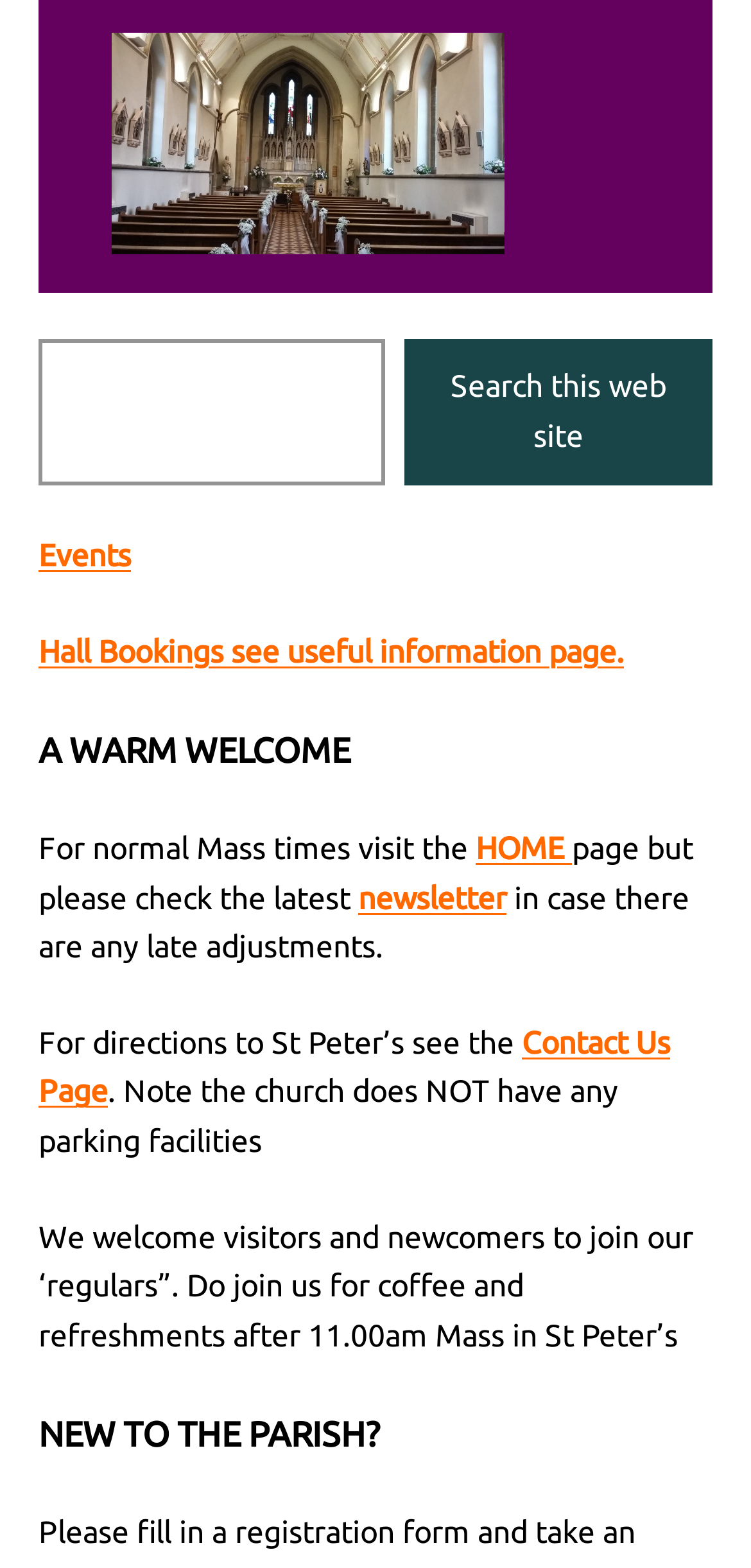Find and provide the bounding box coordinates for the UI element described with: "Contact Us Page".

[0.051, 0.653, 0.892, 0.707]